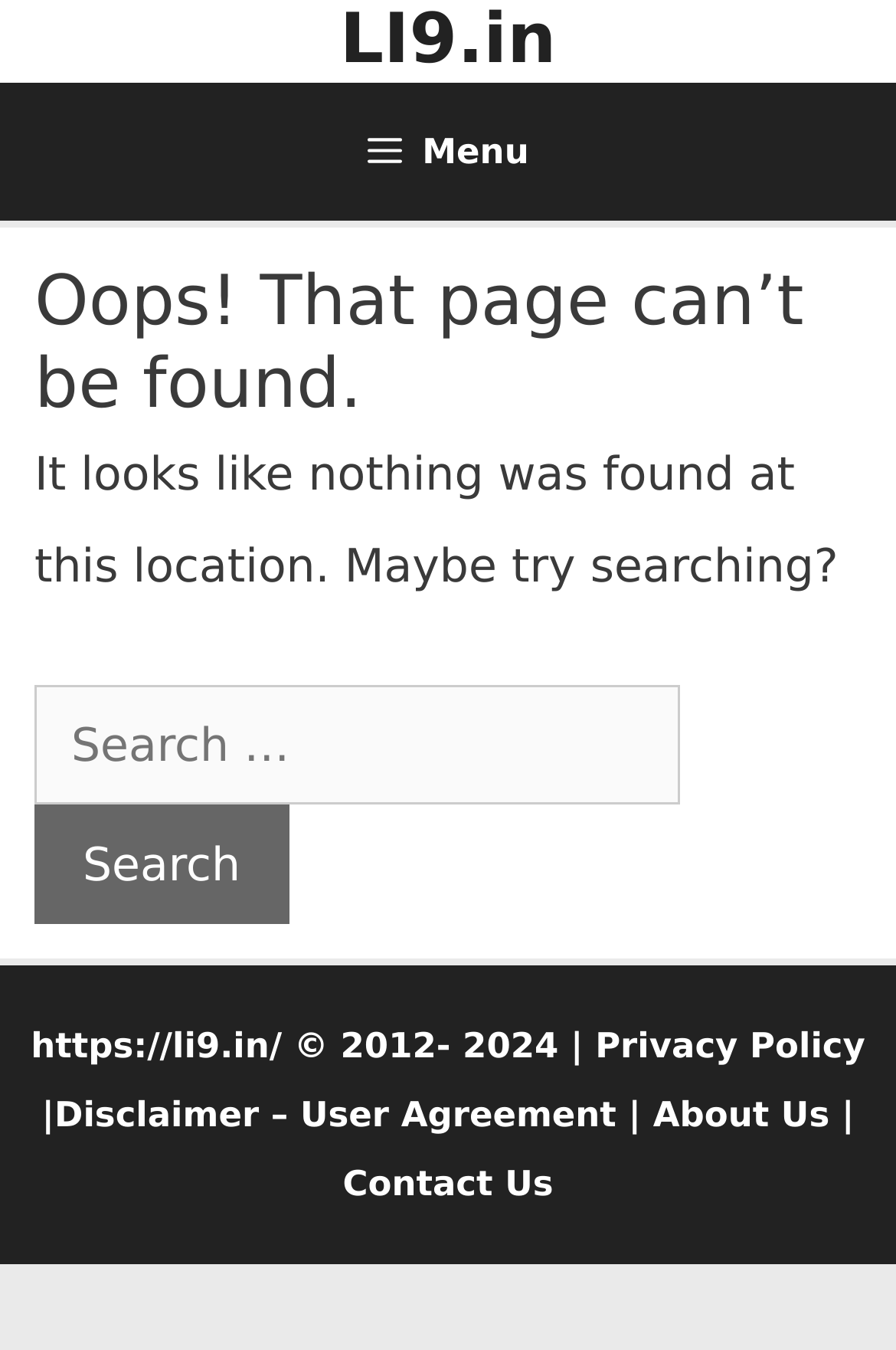What is the purpose of the search box?
Analyze the screenshot and provide a detailed answer to the question.

The search box is located in the main section of the page, below the header, and has a label 'Search for:' and a button 'Search'. This suggests that the purpose of the search box is to allow users to search for specific content on the website.